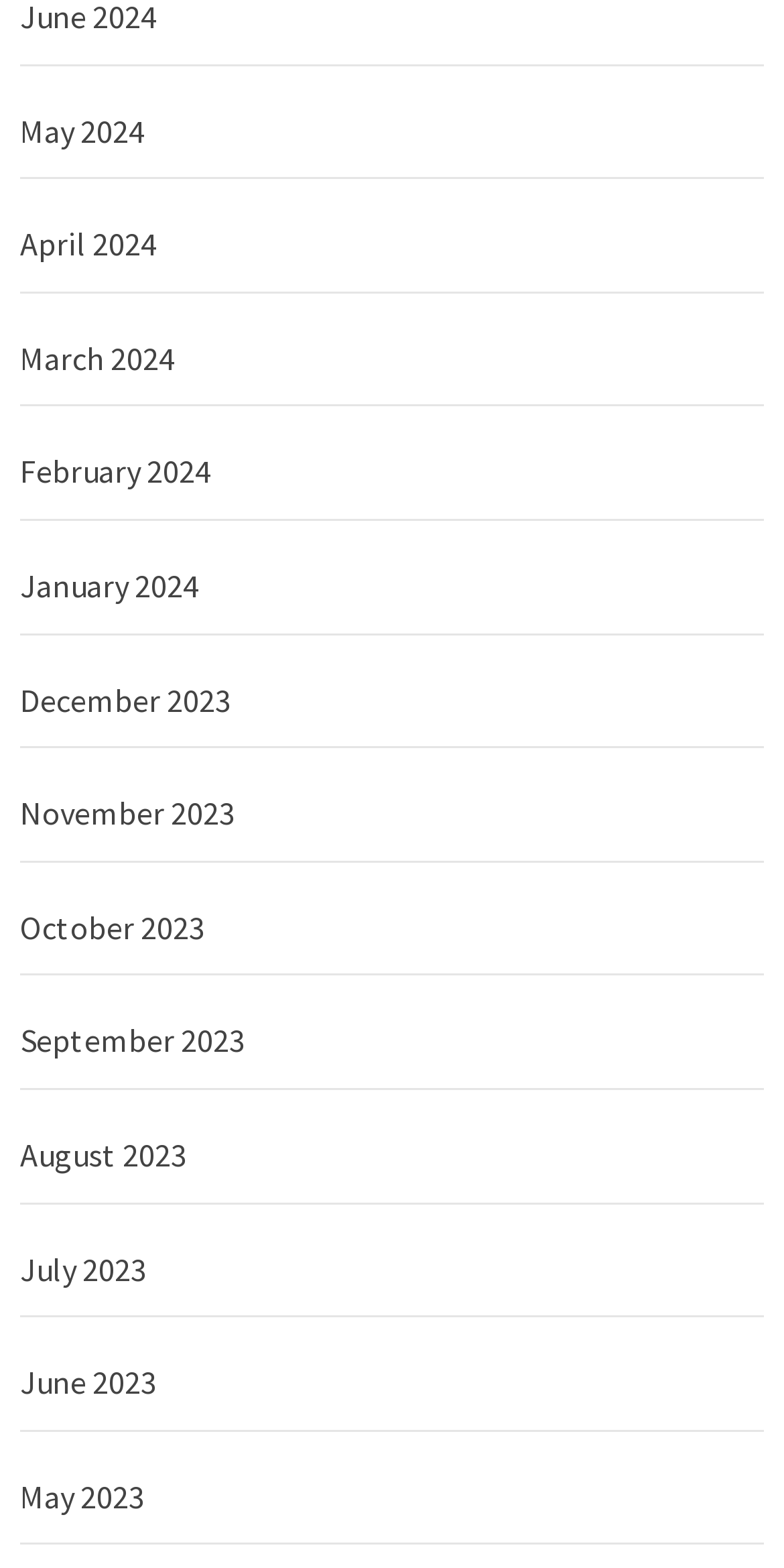Identify the bounding box coordinates necessary to click and complete the given instruction: "Browse March 2024".

[0.026, 0.2, 0.974, 0.26]